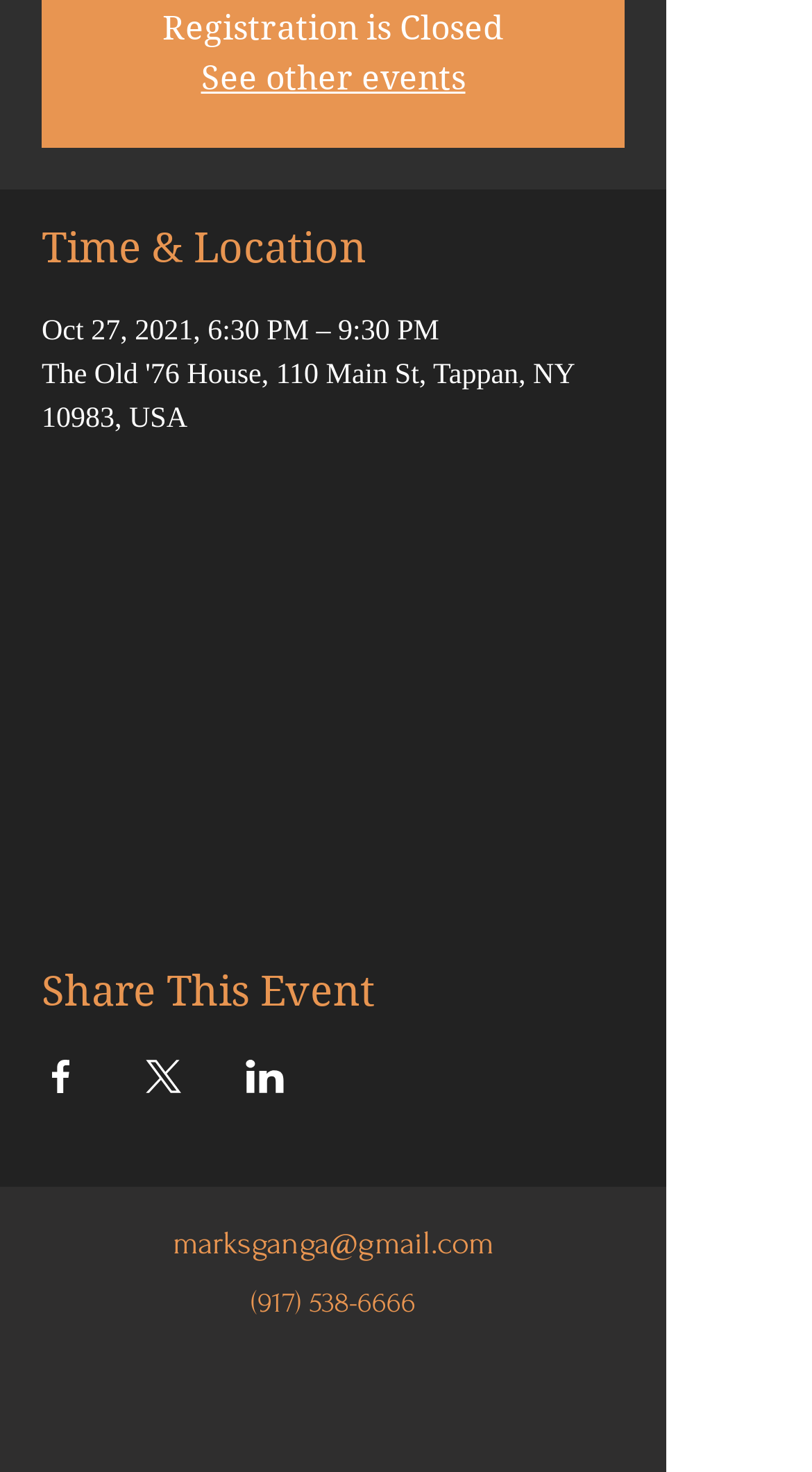What is the email address of the event organizer?
Please provide a comprehensive answer based on the details in the screenshot.

The email address of the event organizer can be found by looking at the heading element 'marksganga@gmail.com' which is located near the bottom of the webpage.